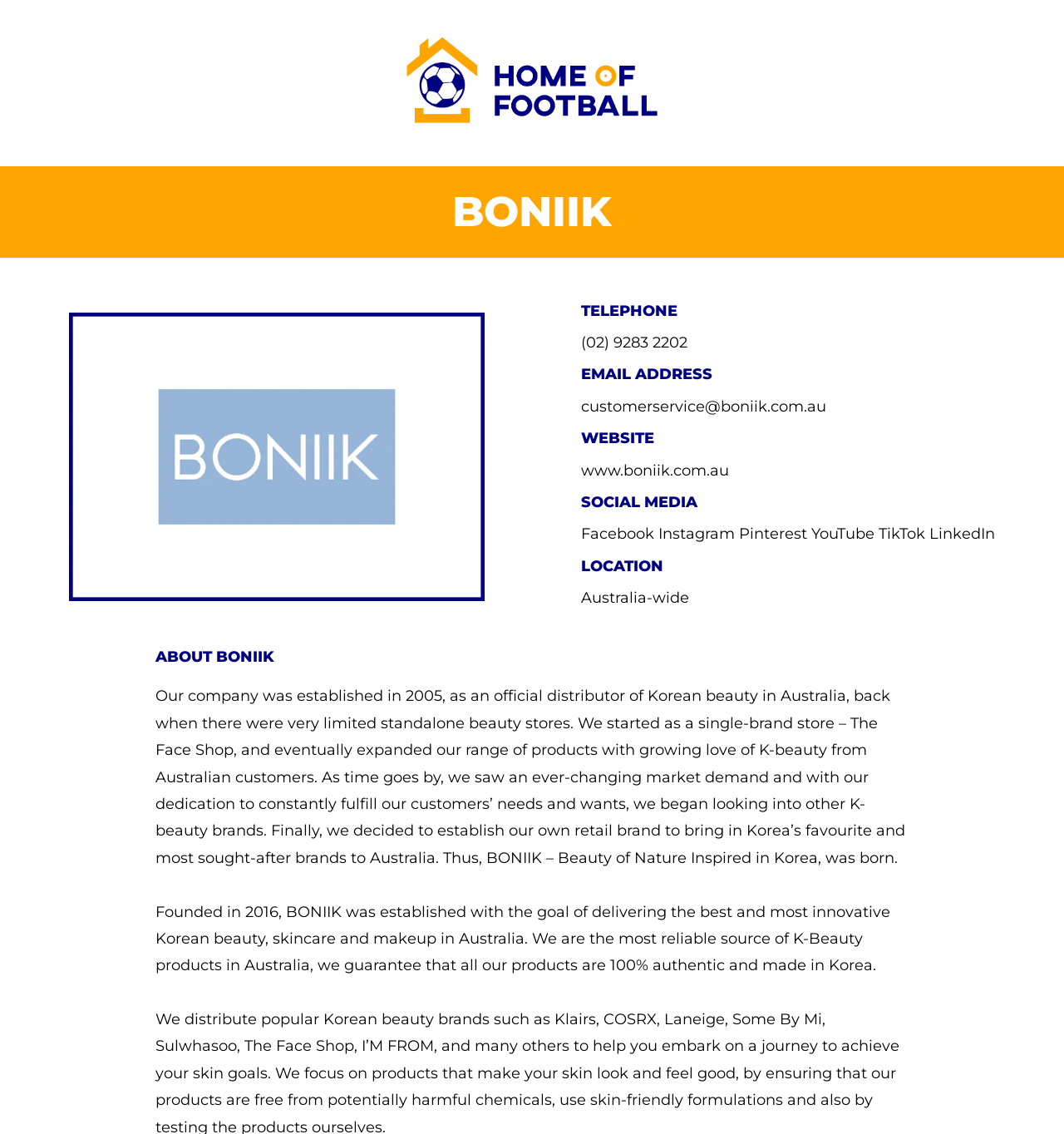Locate the bounding box coordinates of the area you need to click to fulfill this instruction: 'Click on Home of Football'. The coordinates must be in the form of four float numbers ranging from 0 to 1: [left, top, right, bottom].

[0.371, 0.022, 0.629, 0.119]